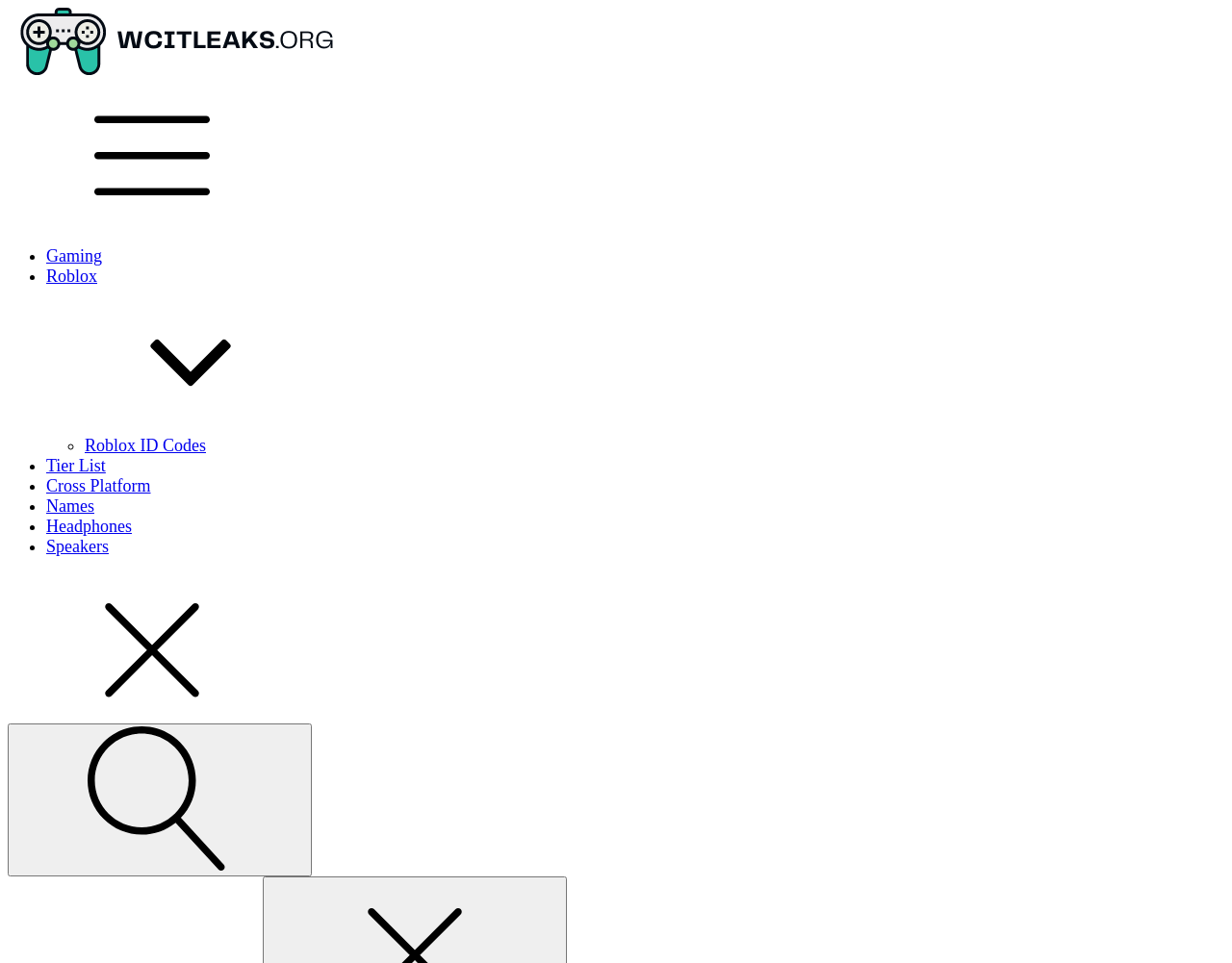Explain in detail what you observe on this webpage.

The webpage appears to be an article discussing whether DC Universe Online is cross-platform in 2024. At the top left corner, there is a logo of WCITLeaks, accompanied by a menu icon to the right. Below the logo, there is a list of links categorized under "Gaming", including "Roblox", "Roblox ID Codes", "Tier List", "Cross Platform", "Names", "Headphones", and "Speakers". Each link is preceded by a bullet point or a marker.

To the right of the menu icon, there is a search button with a magnifier icon. At the very top of the page, there is a title "Is DC Universe Online Cross-Platform in 2024? [PC, Xbox,PS5]". The article content is not explicitly described in the accessibility tree, but it is likely to be a detailed answer to the question posed in the title.

There are several icons and graphics scattered throughout the page, including an angle-down icon, a cross icon, and a WCITLeaks logo. These icons are likely used to enhance the visual appeal of the page and provide additional functionality. Overall, the webpage appears to be a informative article with a simple and organized layout.